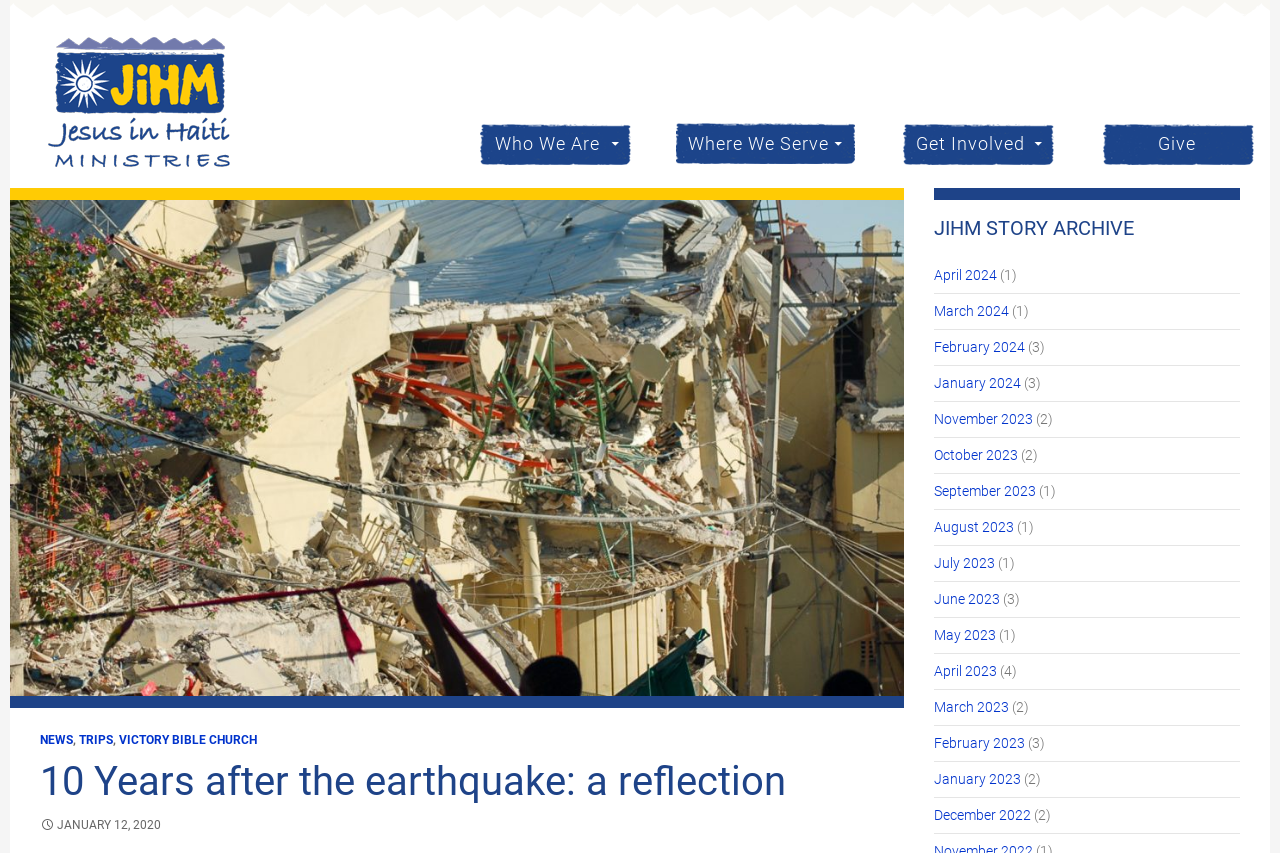Give a one-word or one-phrase response to the question:
What is the date of the reflection article?

JANUARY 12, 2020